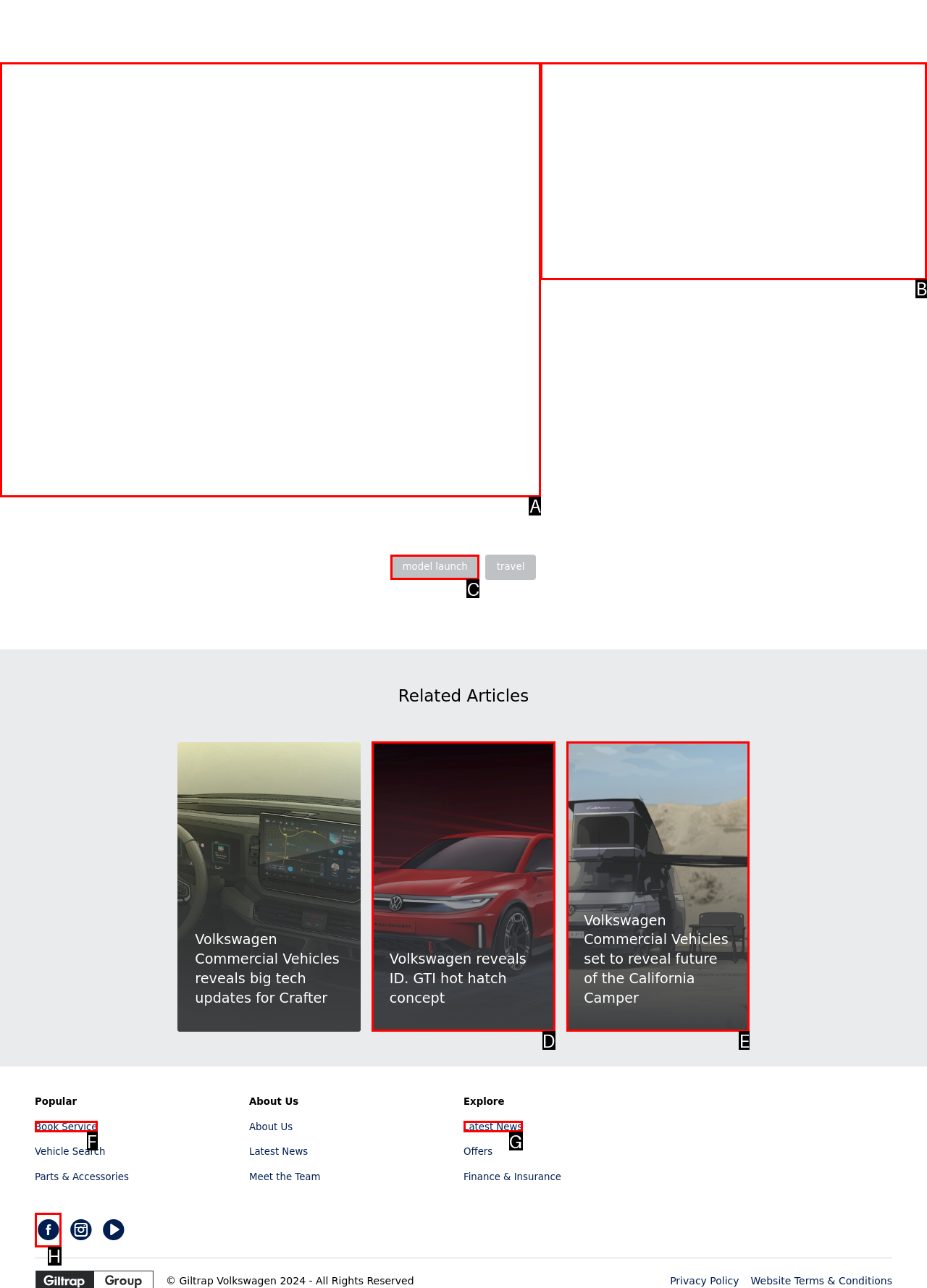Choose the letter that corresponds to the correct button to accomplish the task: Share a job listing
Reply with the letter of the correct selection only.

None